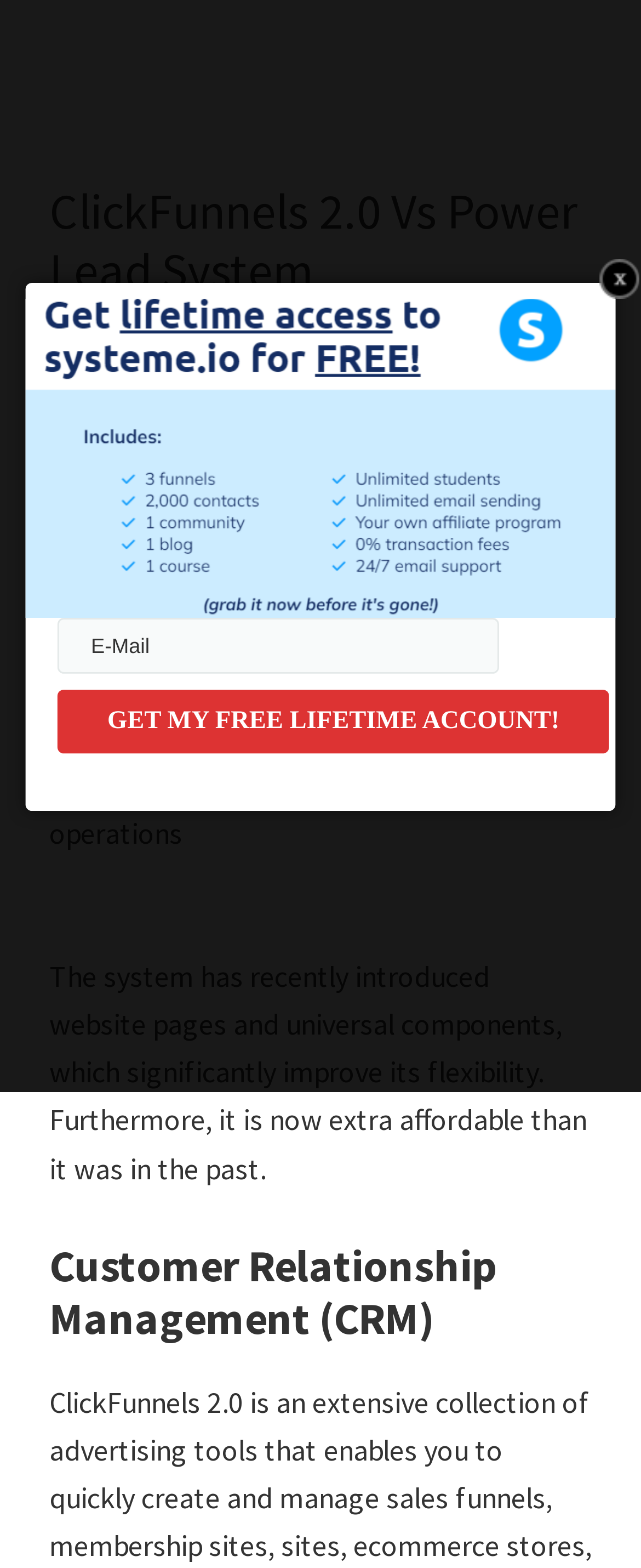What is the text of the webpage's headline?

ClickFunnels 2.0 Vs Power Lead System